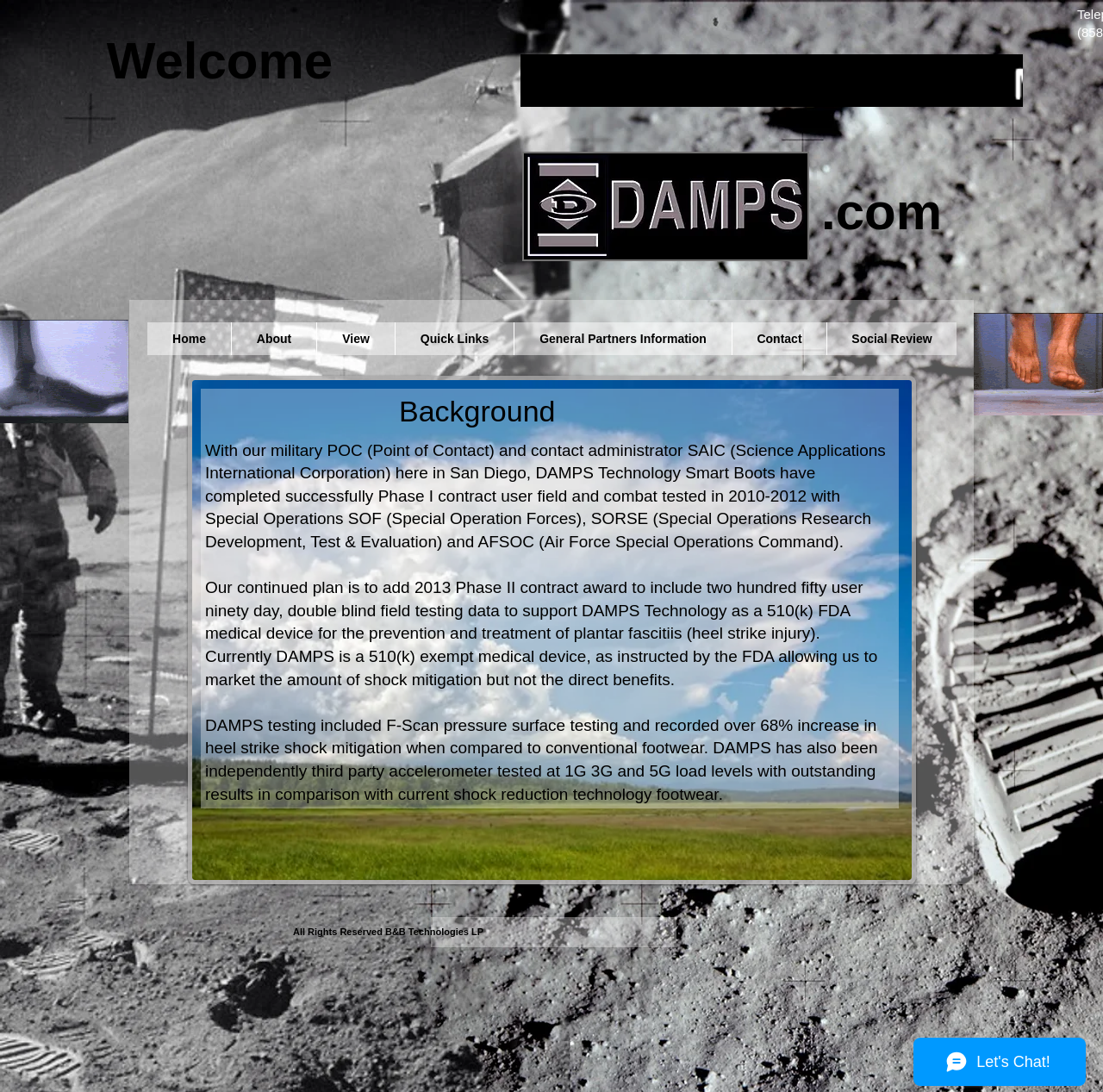By analyzing the image, answer the following question with a detailed response: What type of testing was done on DAMPS technology?

The type of testing done on DAMPS technology was F-Scan pressure surface testing, which is mentioned in the text as one of the methods used to test the technology. Additionally, accelerometer testing was also done at 1G, 3G, and 5G load levels.